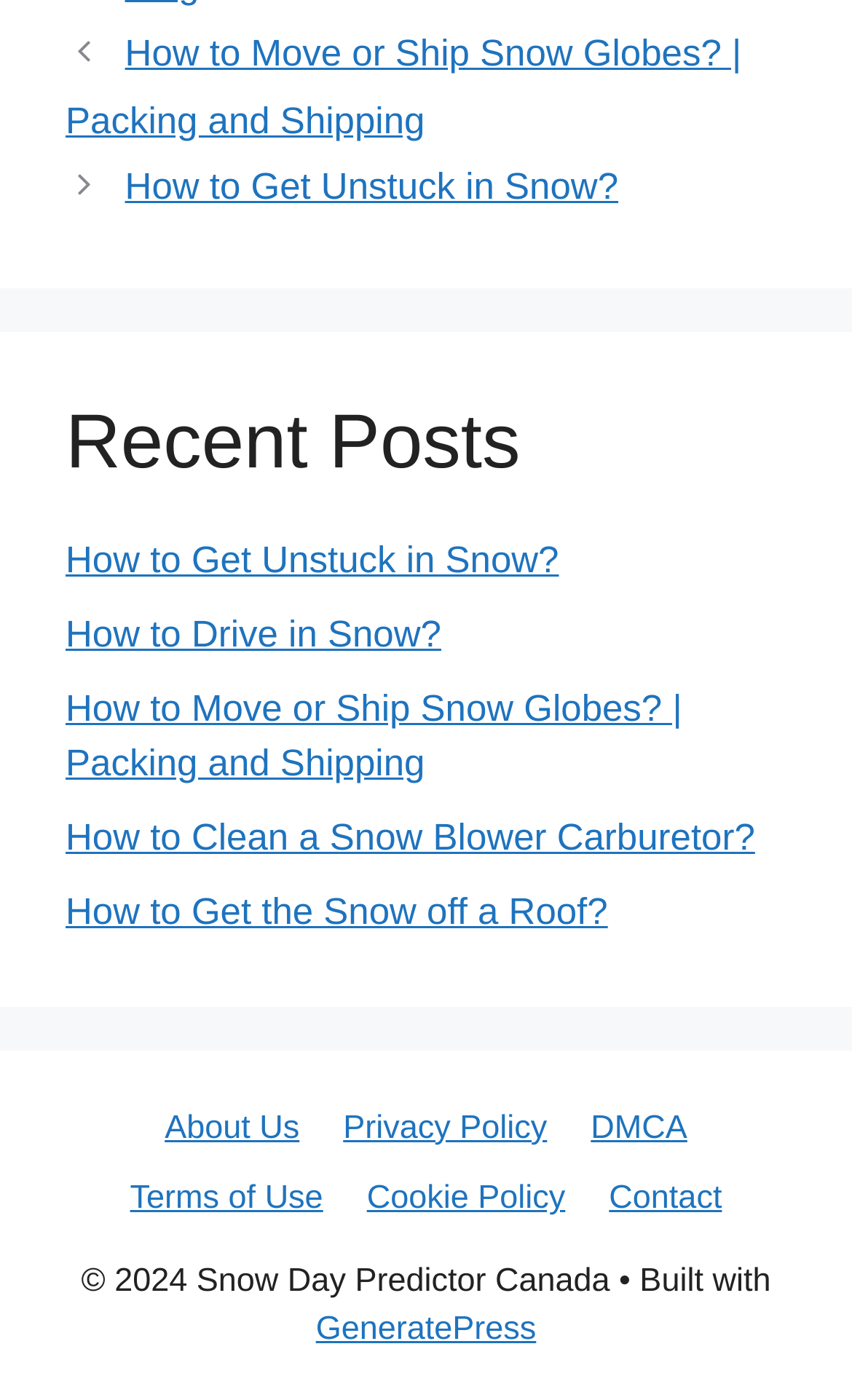How many links are there under 'Recent Posts'?
Using the image, answer in one word or phrase.

5